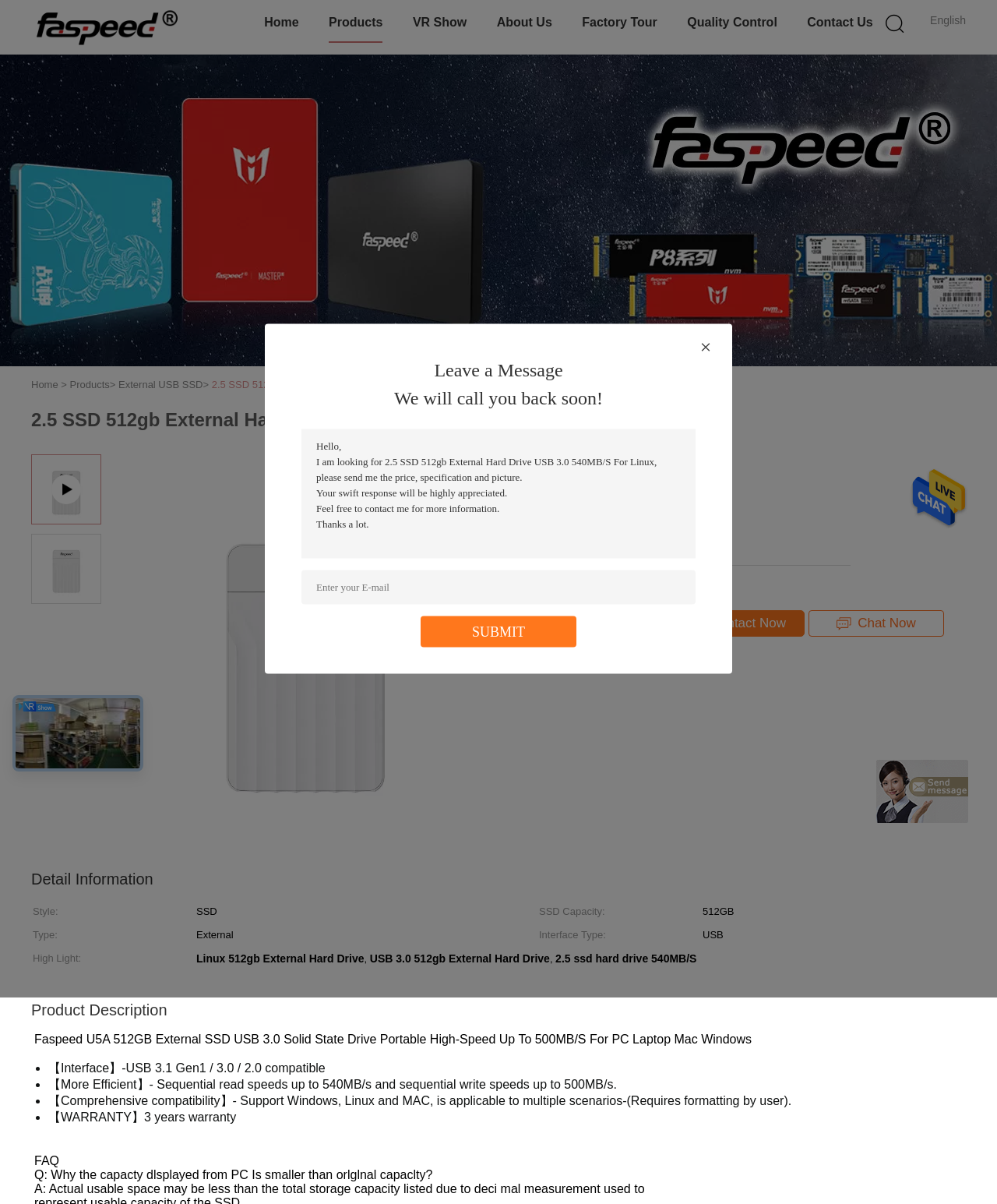Find the bounding box coordinates for the area that must be clicked to perform this action: "Click the 'SUBMIT' button".

[0.473, 0.518, 0.527, 0.531]